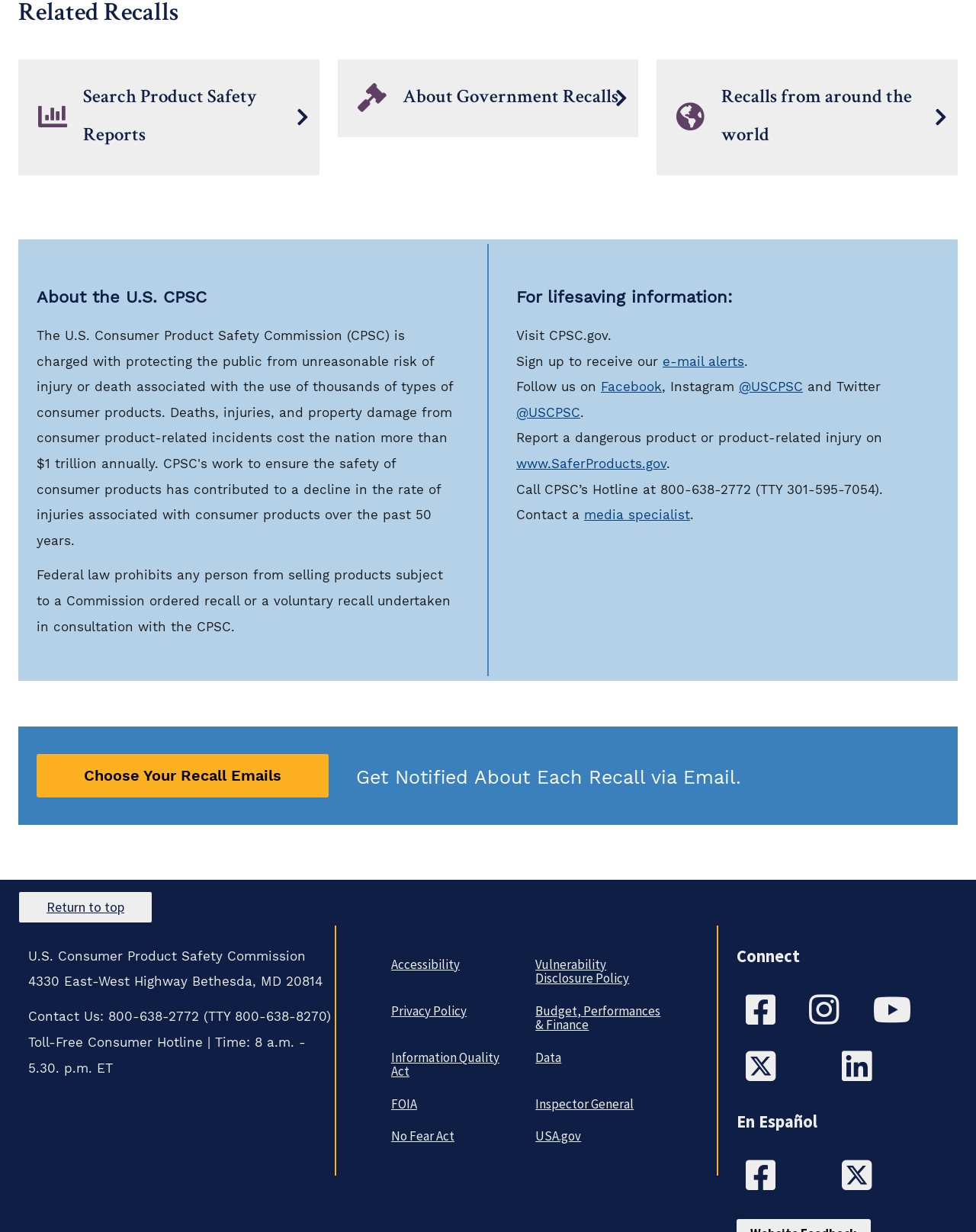Locate the bounding box of the UI element based on this description: "Information Quality Act". Provide four float numbers between 0 and 1 as [left, top, right, bottom].

[0.391, 0.824, 0.539, 0.862]